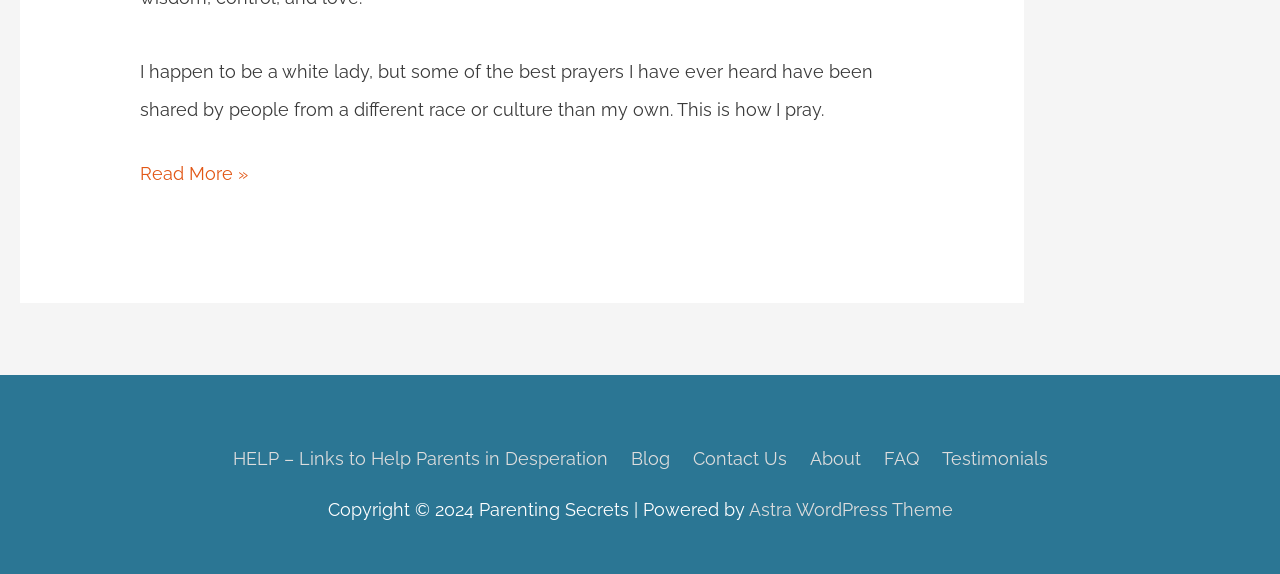Determine the bounding box of the UI element mentioned here: "Contact Us". The coordinates must be in the format [left, top, right, bottom] with values ranging from 0 to 1.

[0.534, 0.78, 0.621, 0.816]